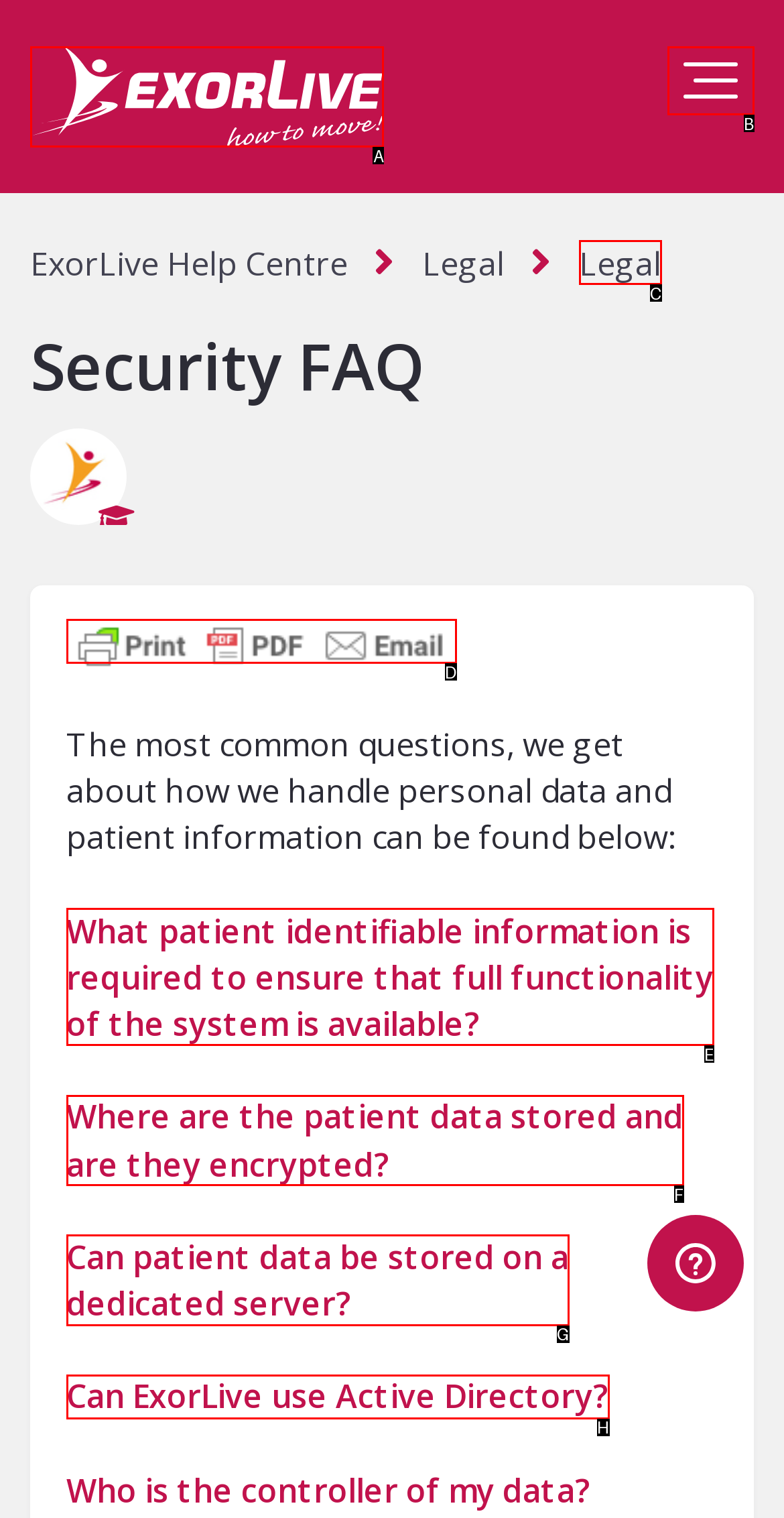Using the given description: Can ExorLive use Active Directory?, identify the HTML element that corresponds best. Answer with the letter of the correct option from the available choices.

H